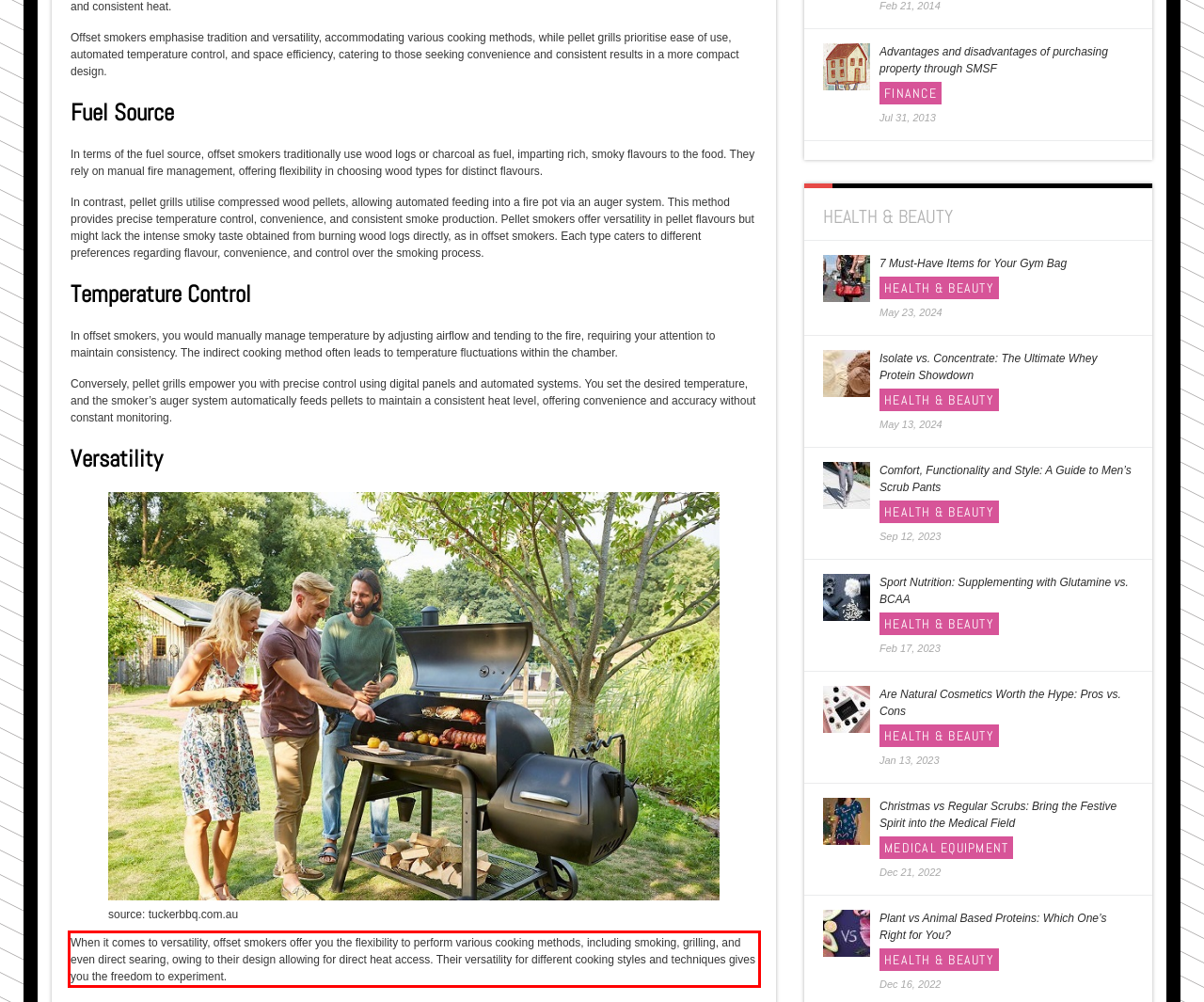Please identify and extract the text content from the UI element encased in a red bounding box on the provided webpage screenshot.

When it comes to versatility, offset smokers offer you the flexibility to perform various cooking methods, including smoking, grilling, and even direct searing, owing to their design allowing for direct heat access. Their versatility for different cooking styles and techniques gives you the freedom to experiment.